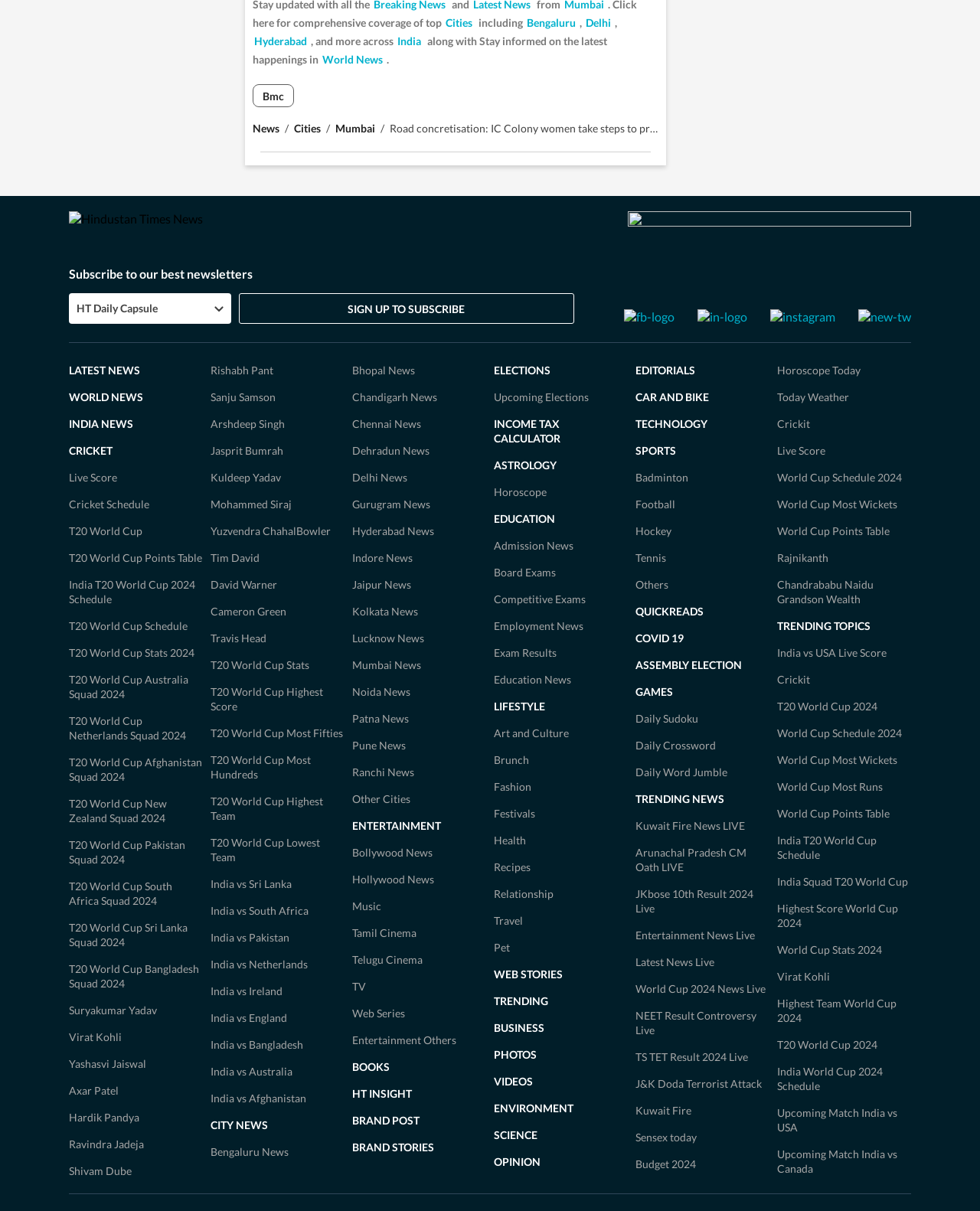How many social media links are present?
Analyze the screenshot and provide a detailed answer to the question.

I counted the number of social media links by looking at the icons at the bottom of the webpage, which include Facebook, Instagram, Twitter, and LinkedIn, totaling 4 links.